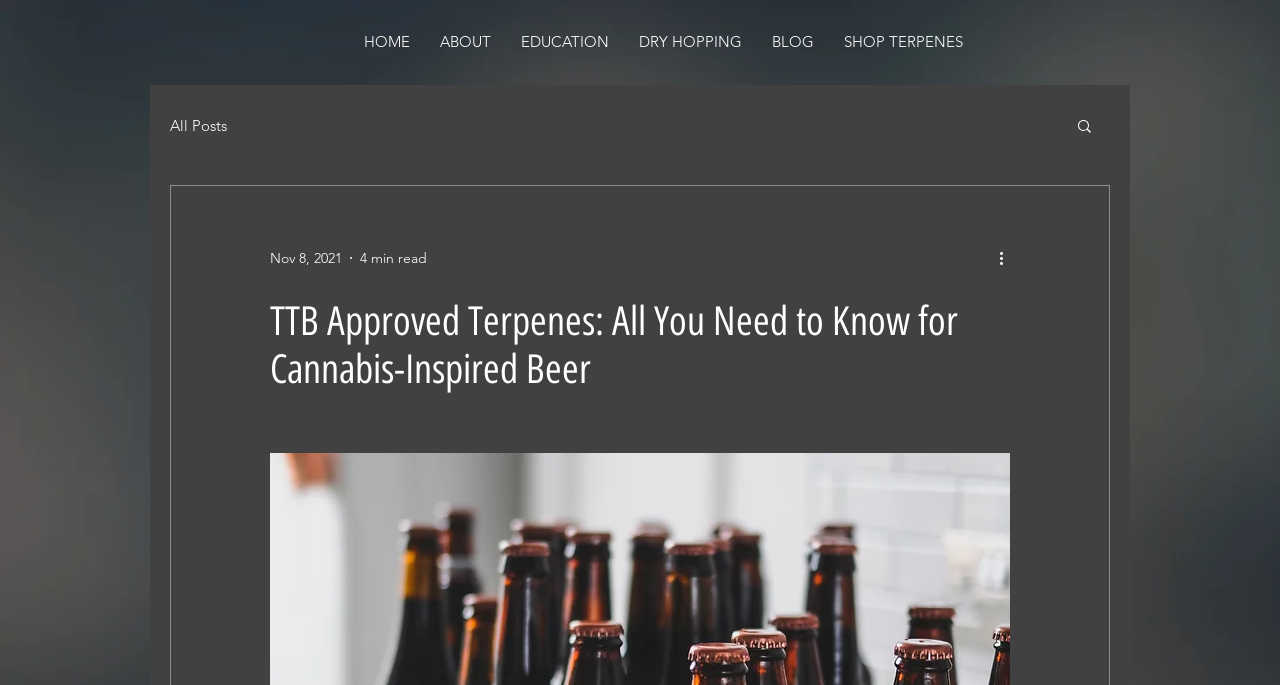Please give a succinct answer to the question in one word or phrase:
How many navigation links are there?

8